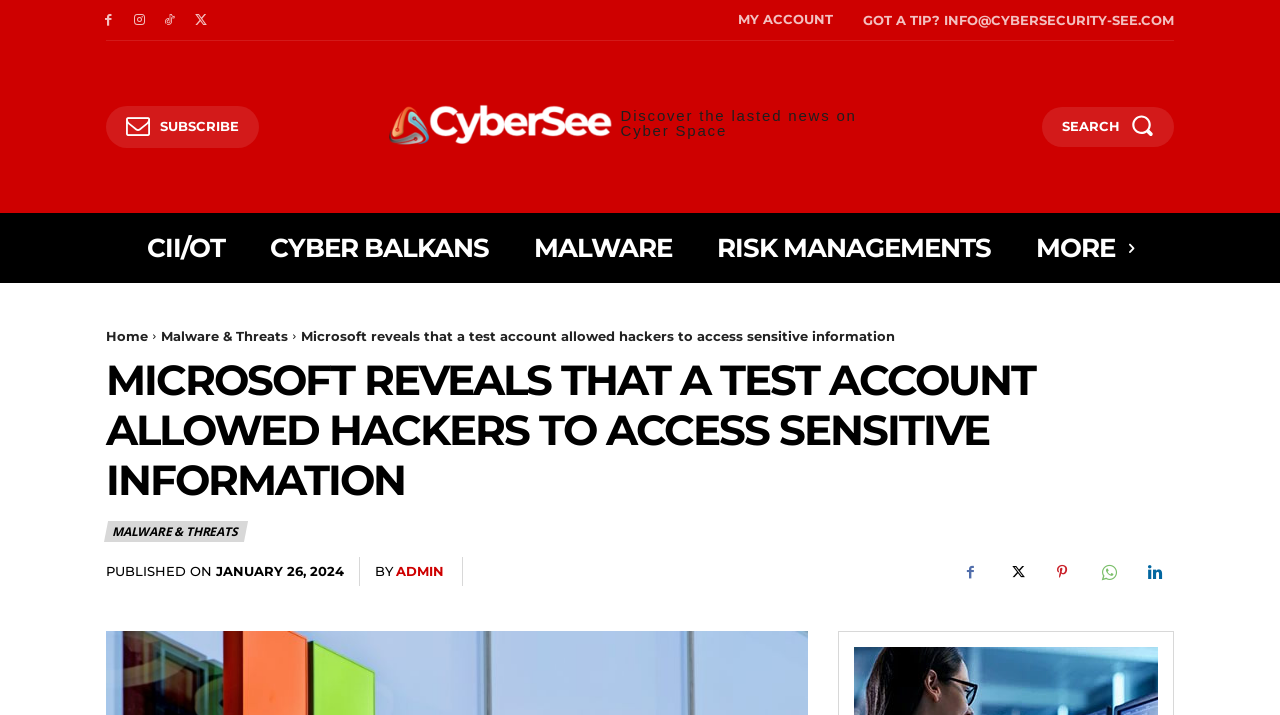Using the image as a reference, answer the following question in as much detail as possible:
What is the name of the account that allowed hackers to access sensitive information?

The question is asking about the specific account mentioned in the webpage content. By reading the heading 'MICROSOFT REVEALS THAT A TEST ACCOUNT ALLOWED HACKERS TO ACCESS SENSITIVE INFORMATION', we can determine that the answer is 'test account'.